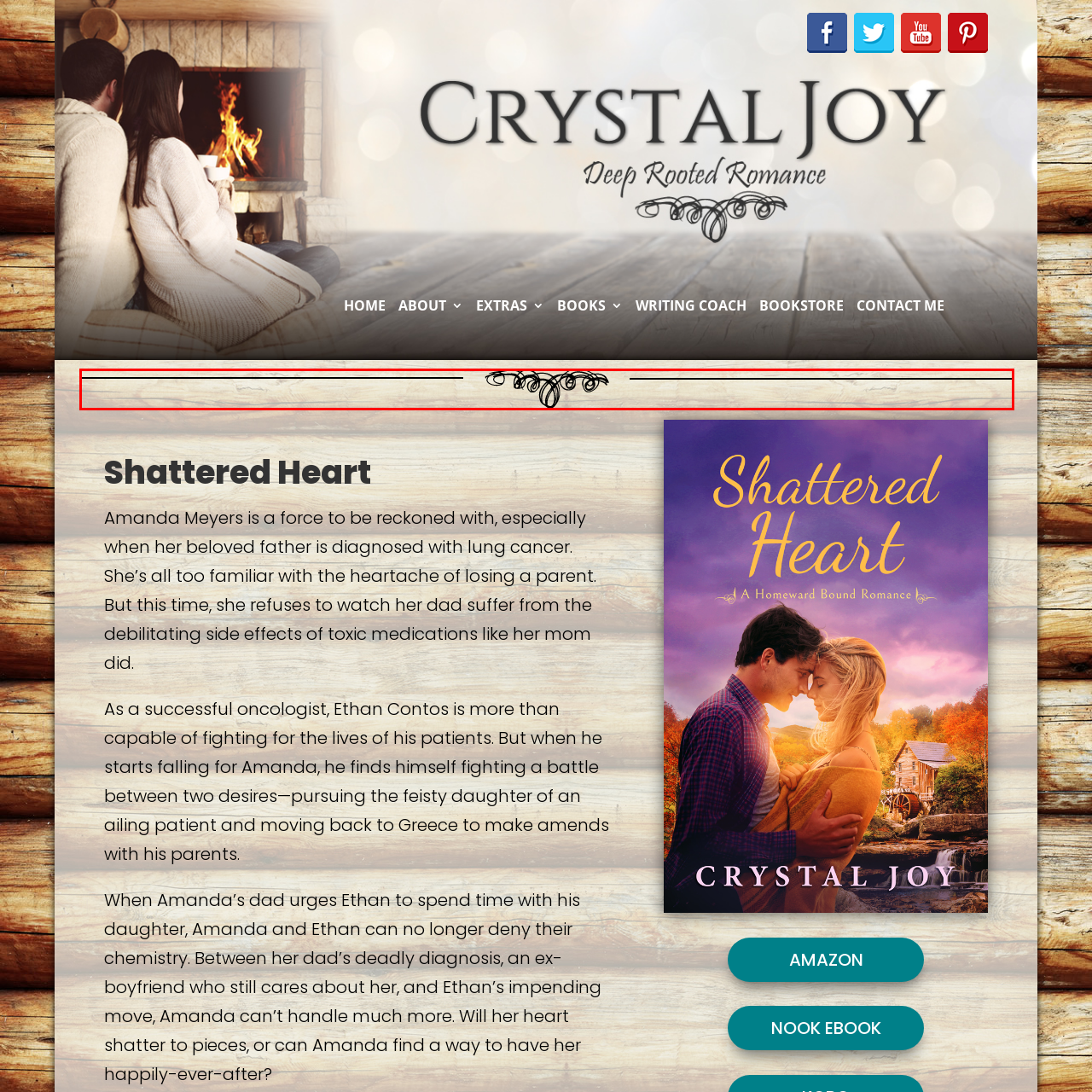Examine the content inside the red boundary in the image and give a detailed response to the following query: What is the purpose of the decorative divider?

The caption states that the combination of ornate elements serves to capture the viewer's interest and invites exploration of the story's deeper themes, implying that the decorative divider's purpose is to engage the viewer and encourage them to learn more about the book.